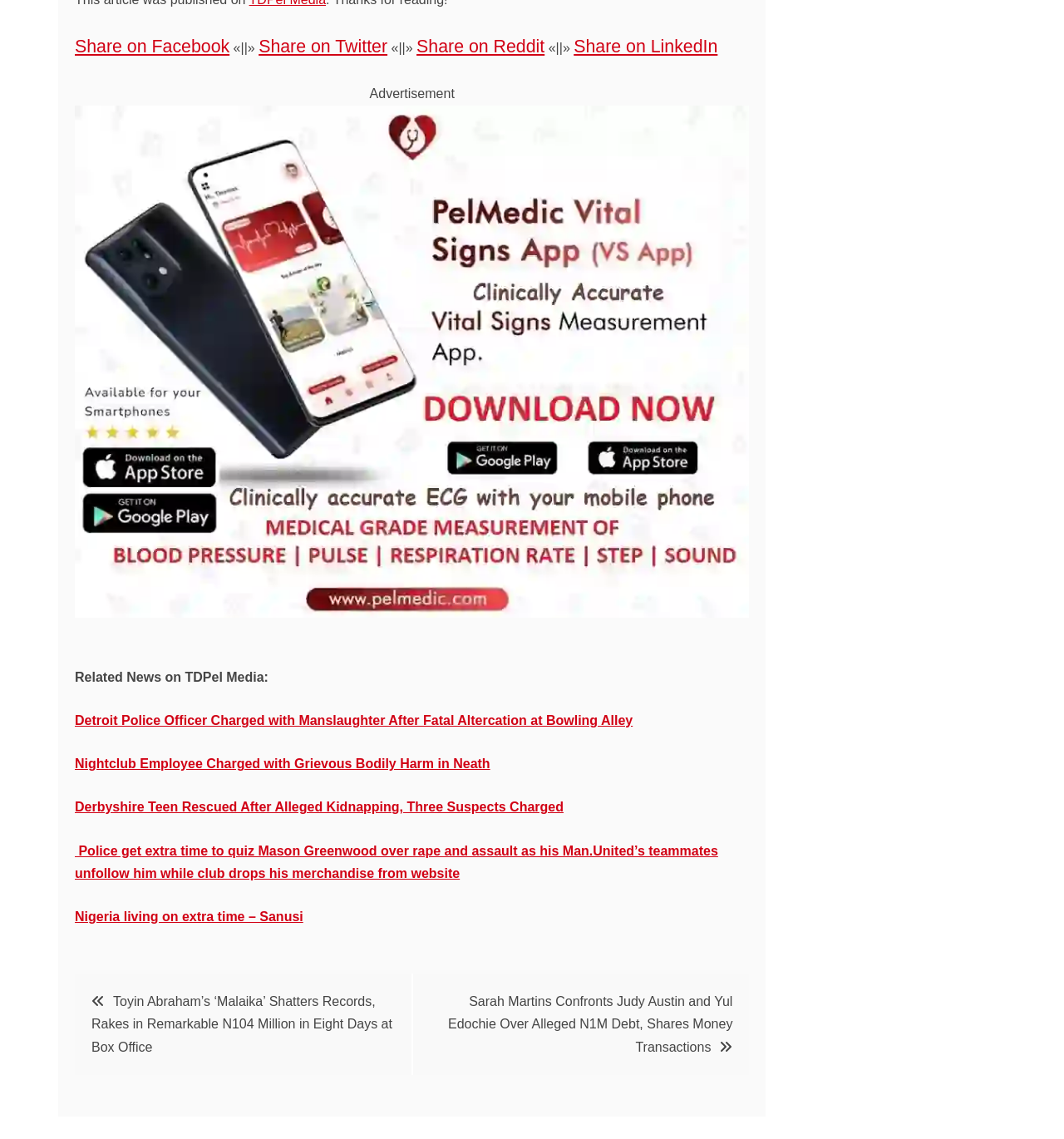Please specify the bounding box coordinates of the clickable section necessary to execute the following command: "Download the Vital Signs App".

[0.07, 0.55, 0.704, 0.563]